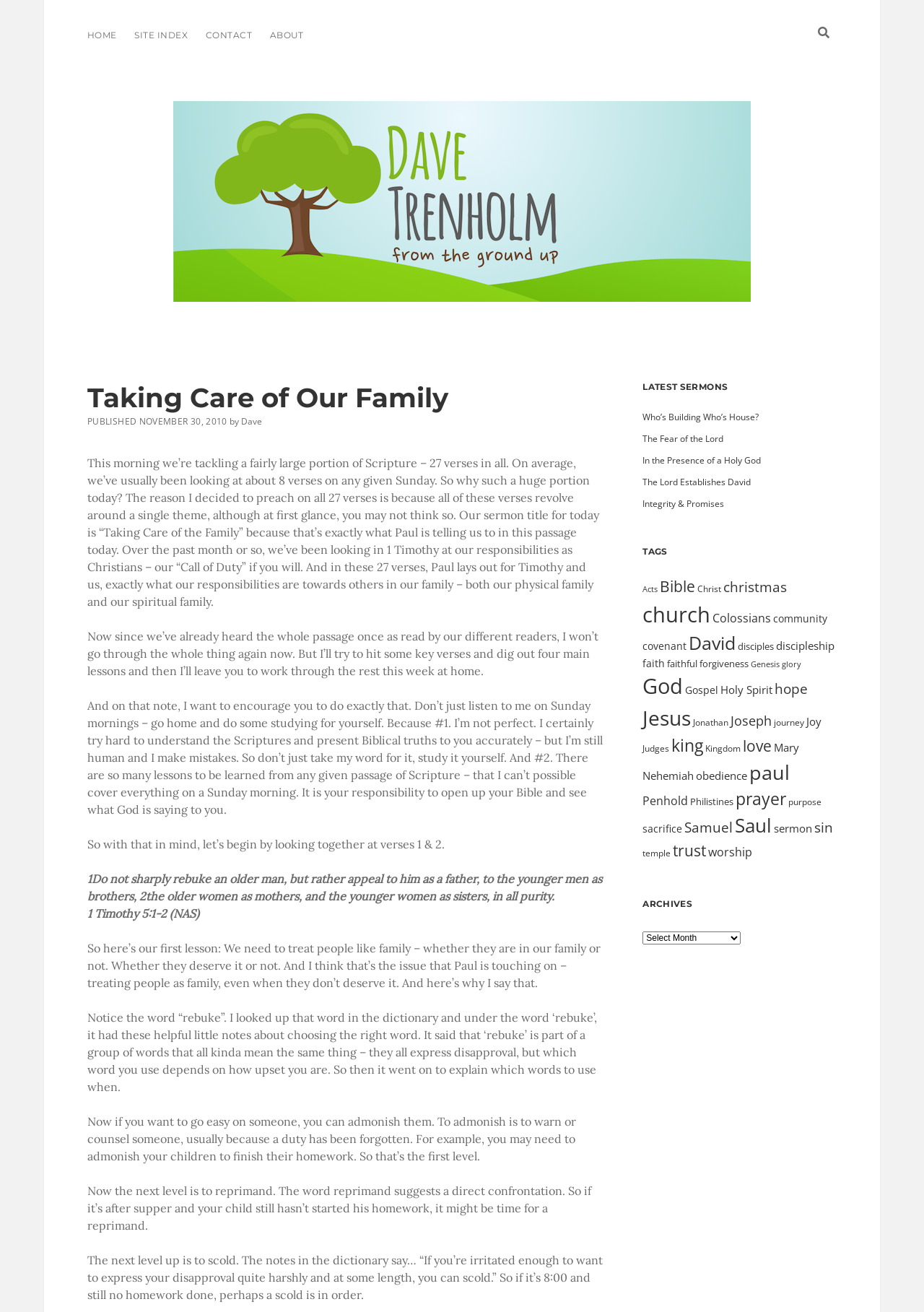What is the headline of the webpage?

Taking Care of Our Family